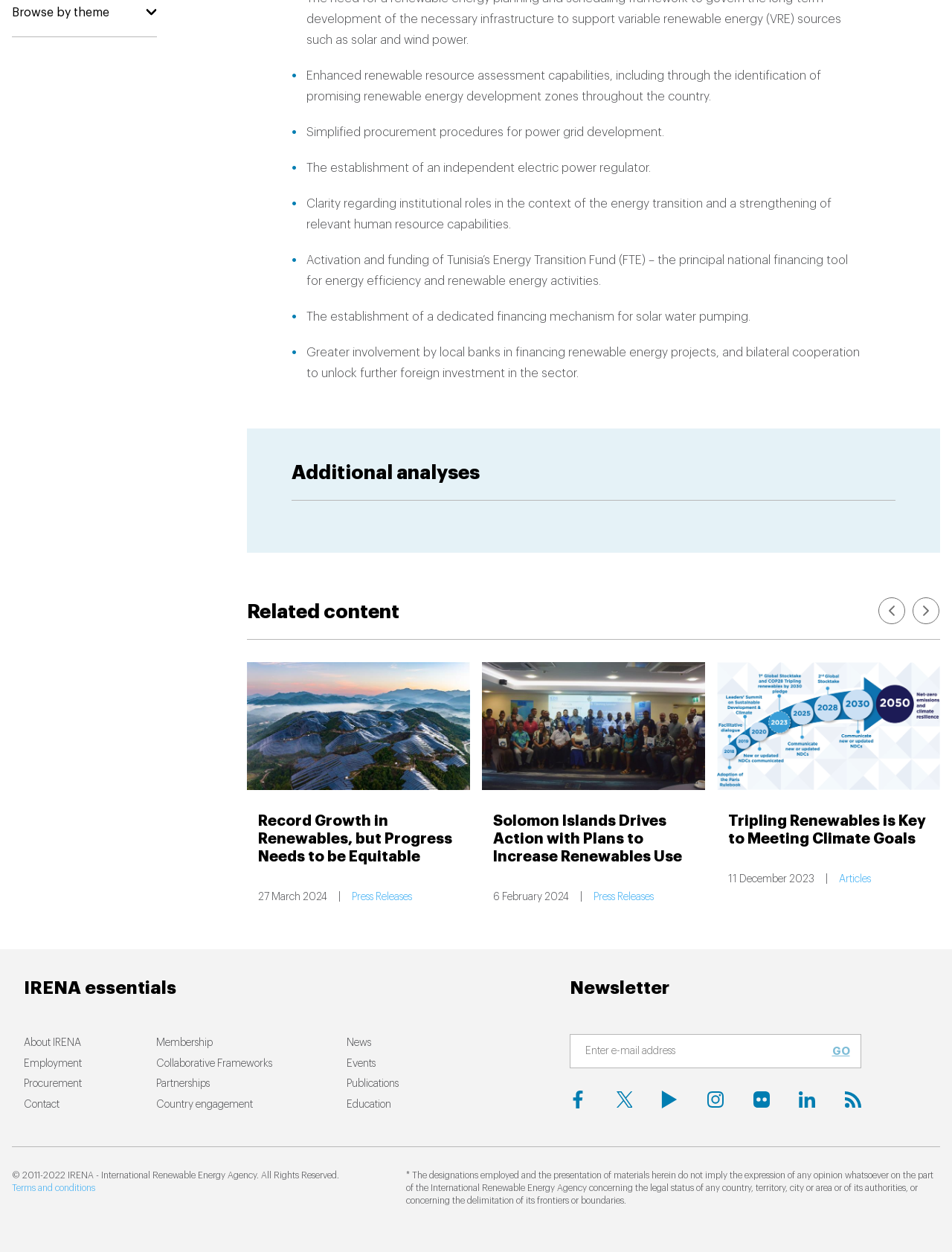What is the purpose of the 'Browse by theme' button?
From the screenshot, supply a one-word or short-phrase answer.

To browse by theme